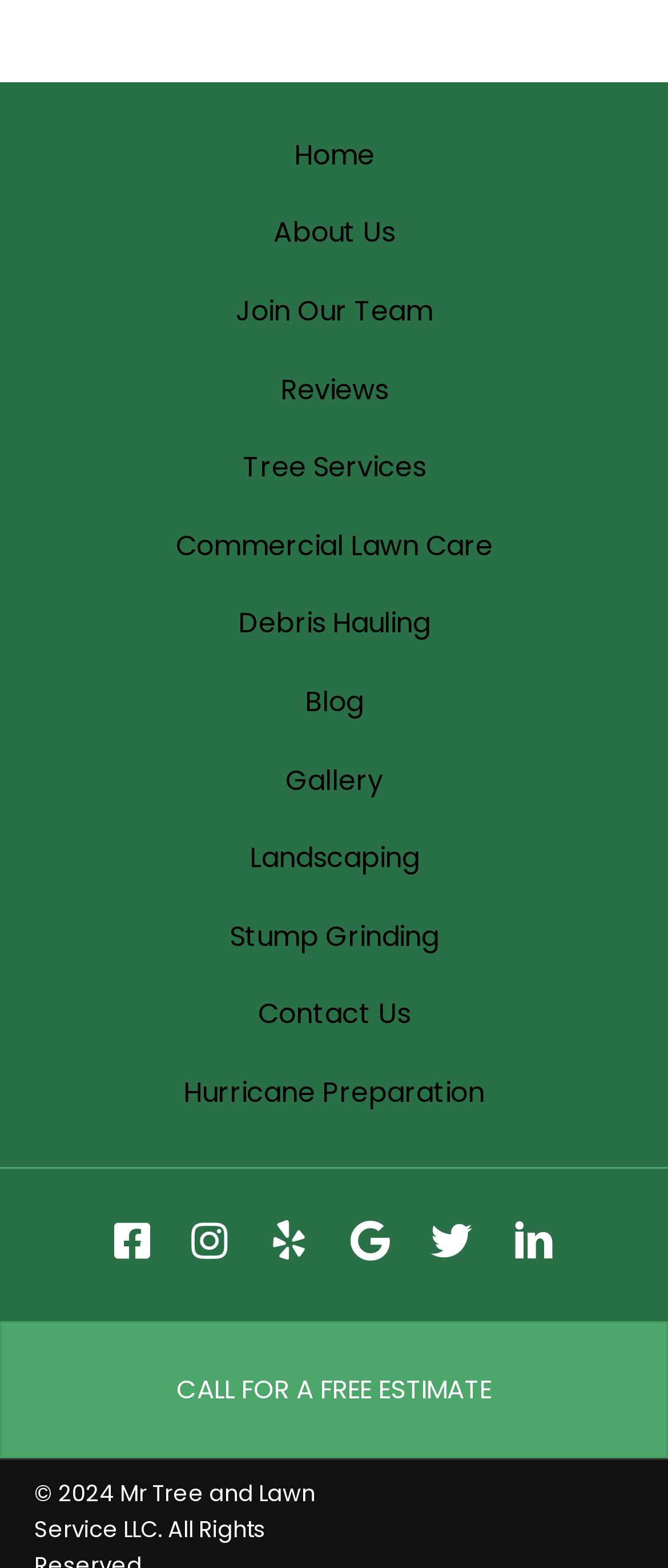Locate the bounding box coordinates of the segment that needs to be clicked to meet this instruction: "learn about tree services".

[0.0, 0.273, 1.0, 0.323]